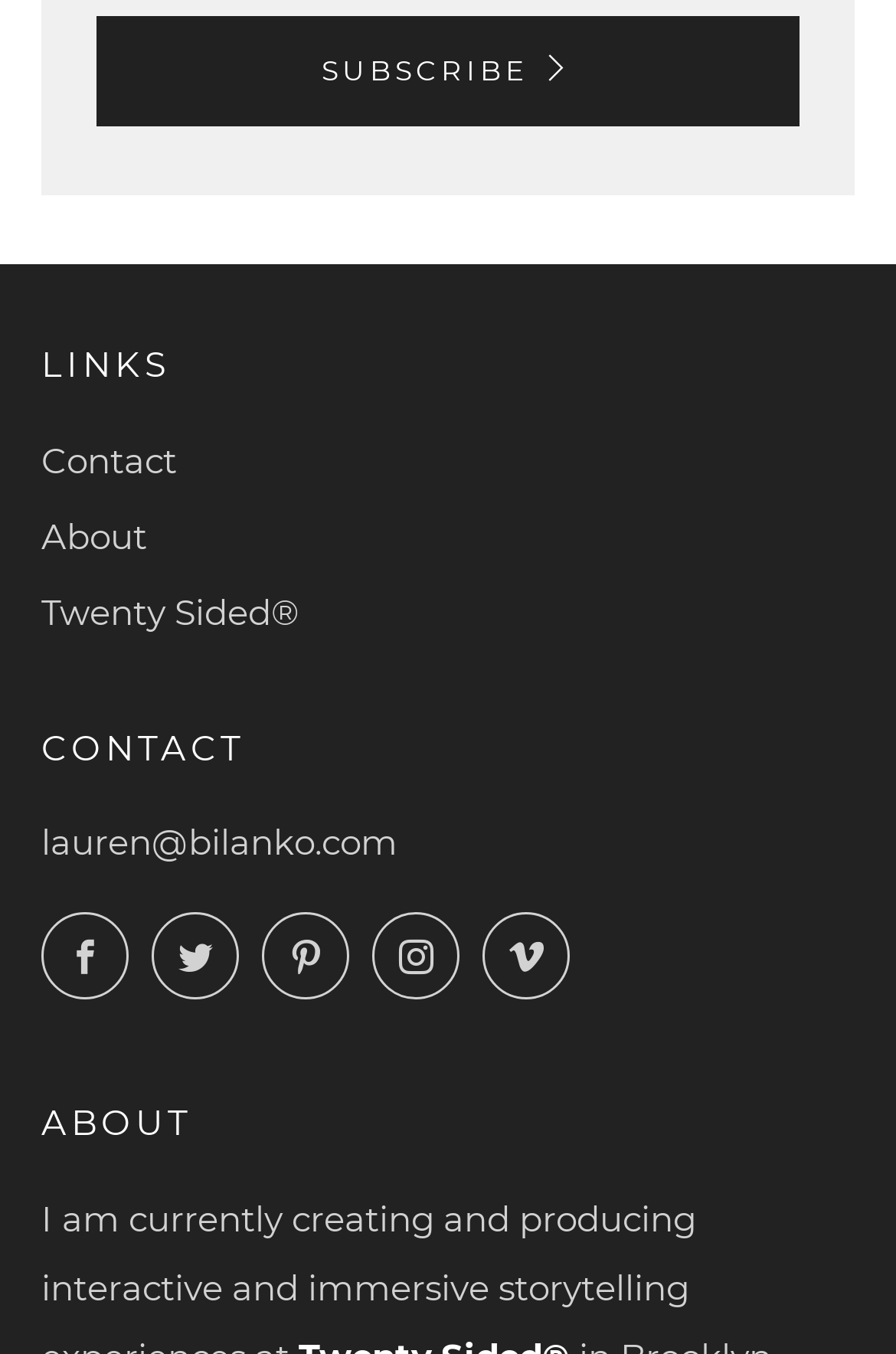Give the bounding box coordinates for the element described as: "Twenty Sided®".

[0.046, 0.436, 0.333, 0.468]